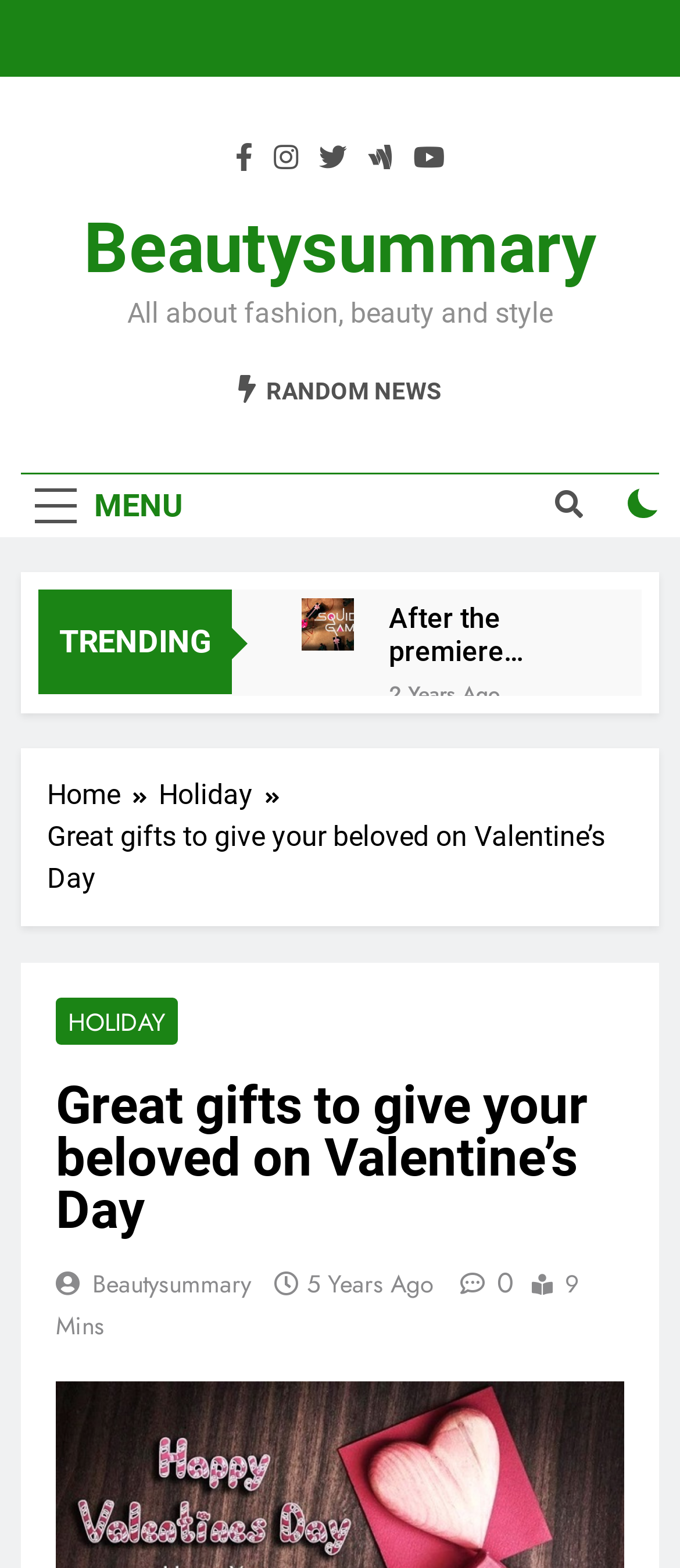Using the details from the image, please elaborate on the following question: What is the main topic of this webpage?

Based on the webpage content, I can see that there are multiple sections and links related to Valentine's Day gifts, such as 'Great gifts to give your beloved on Valentine’s Day' and 'Gifts for St. Valentine's Day Valentine - choose for loved ones'. This suggests that the main topic of this webpage is Valentine's Day gifts.